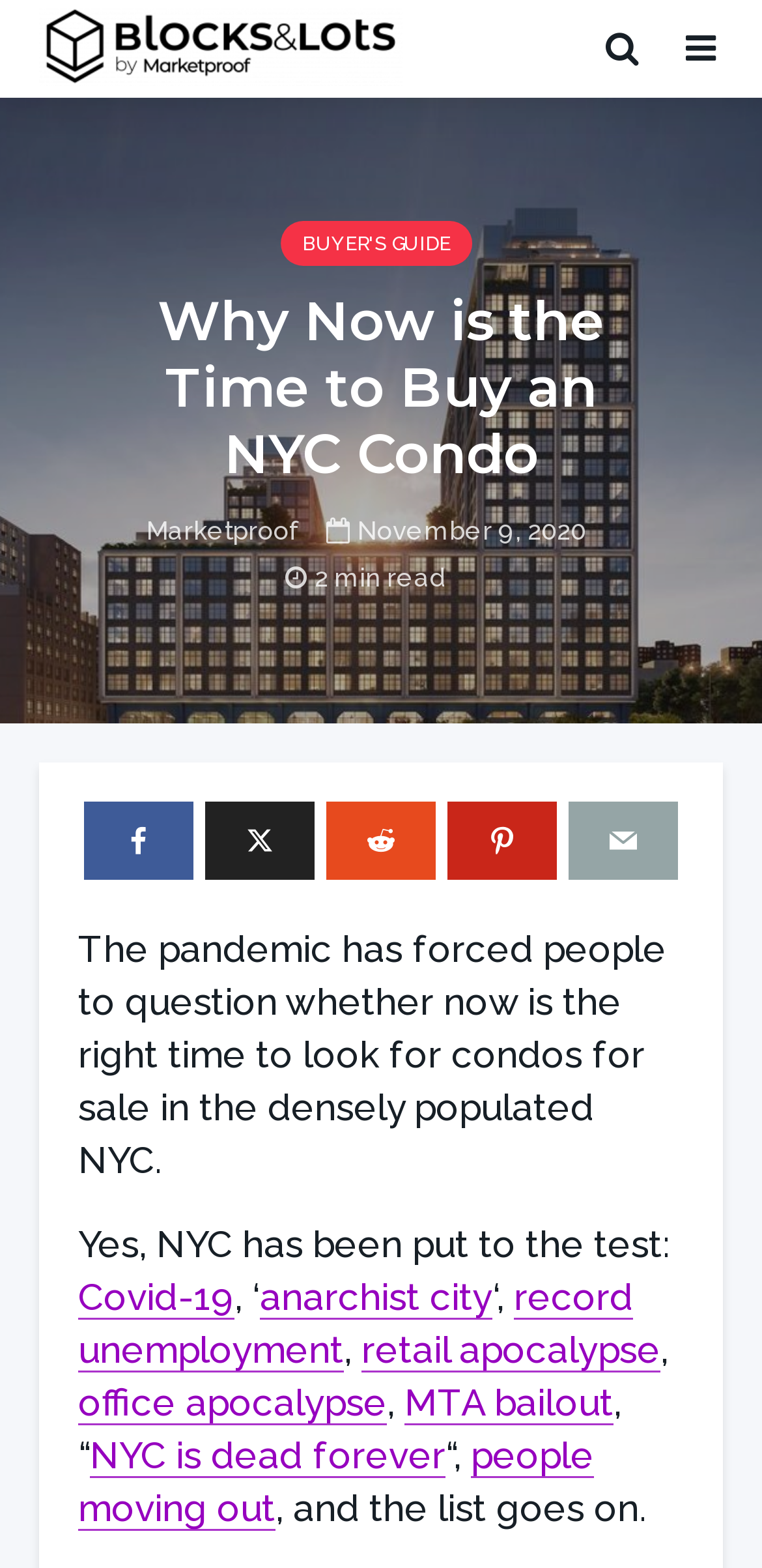Identify the bounding box coordinates of the area that should be clicked in order to complete the given instruction: "Share the article on social media". The bounding box coordinates should be four float numbers between 0 and 1, i.e., [left, top, right, bottom].

[0.11, 0.511, 0.89, 0.561]